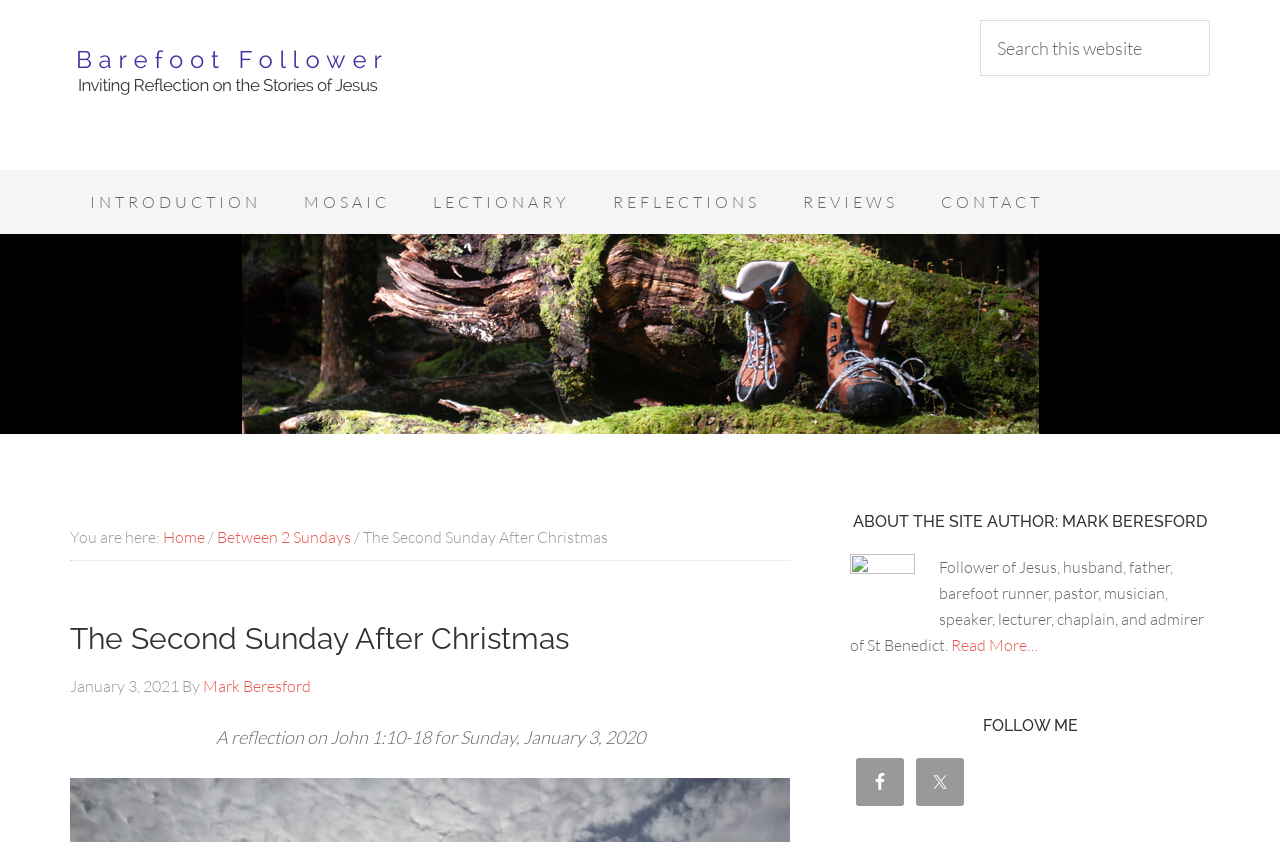Identify the bounding box for the UI element described as: "Twitter". The coordinates should be four float numbers between 0 and 1, i.e., [left, top, right, bottom].

[0.716, 0.9, 0.753, 0.957]